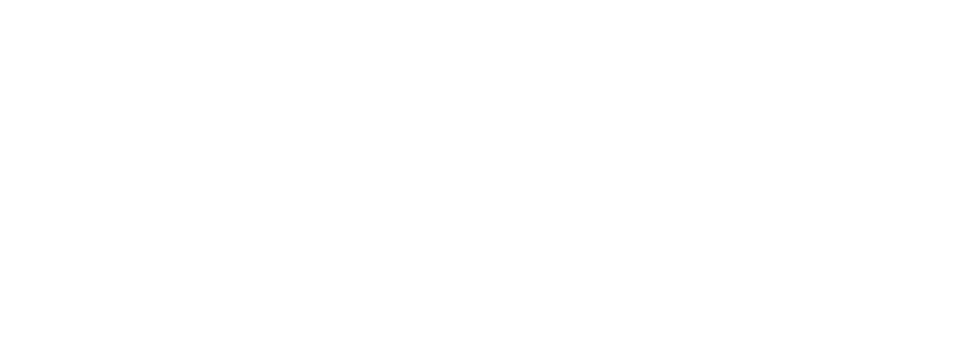Respond with a single word or short phrase to the following question: 
What type of information is highlighted in the visual?

Domain name data